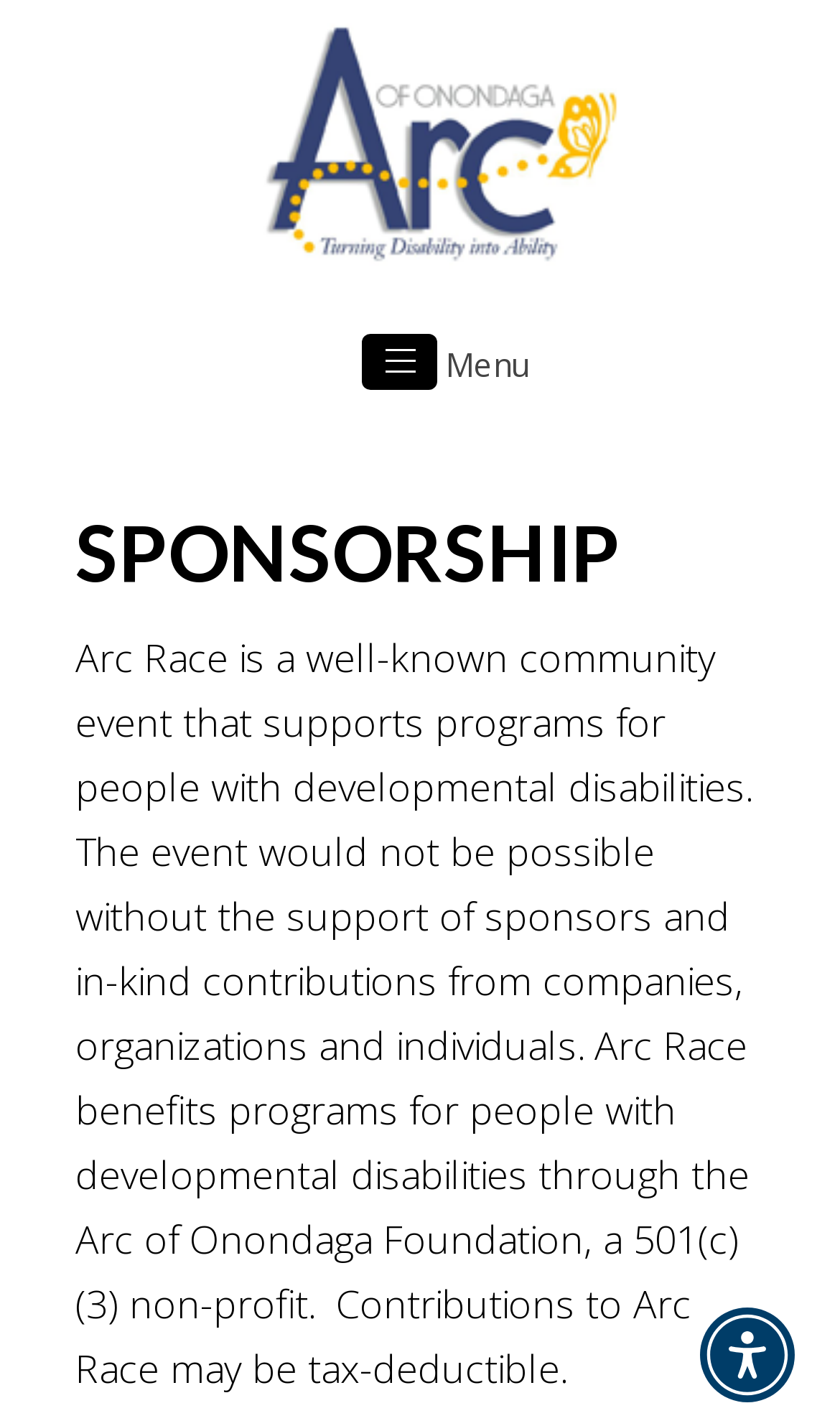What type of event is Arc Race?
Answer with a single word or phrase by referring to the visual content.

Community event